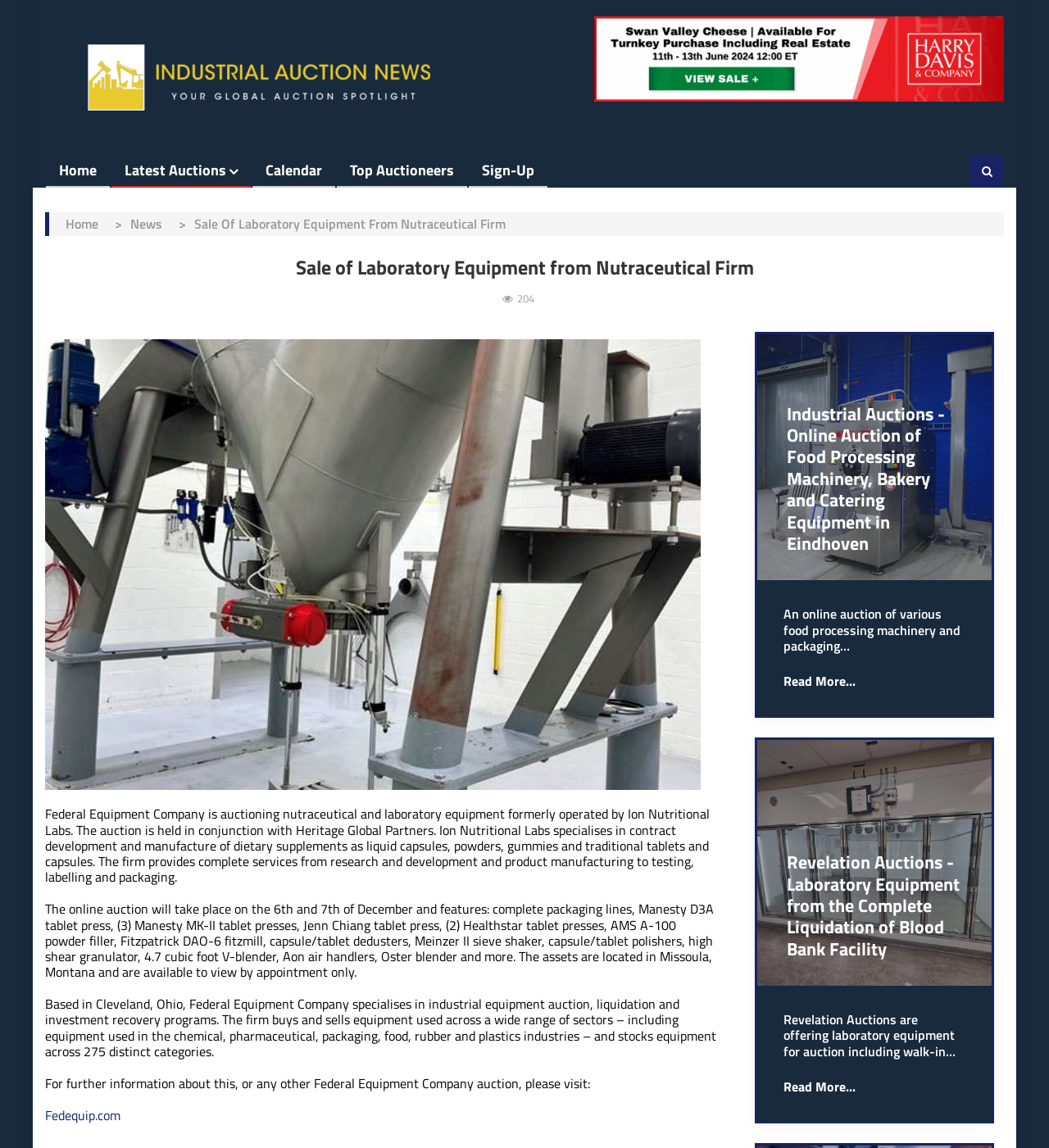What type of equipment is being auctioned?
Answer the question based on the image using a single word or a brief phrase.

Laboratory equipment